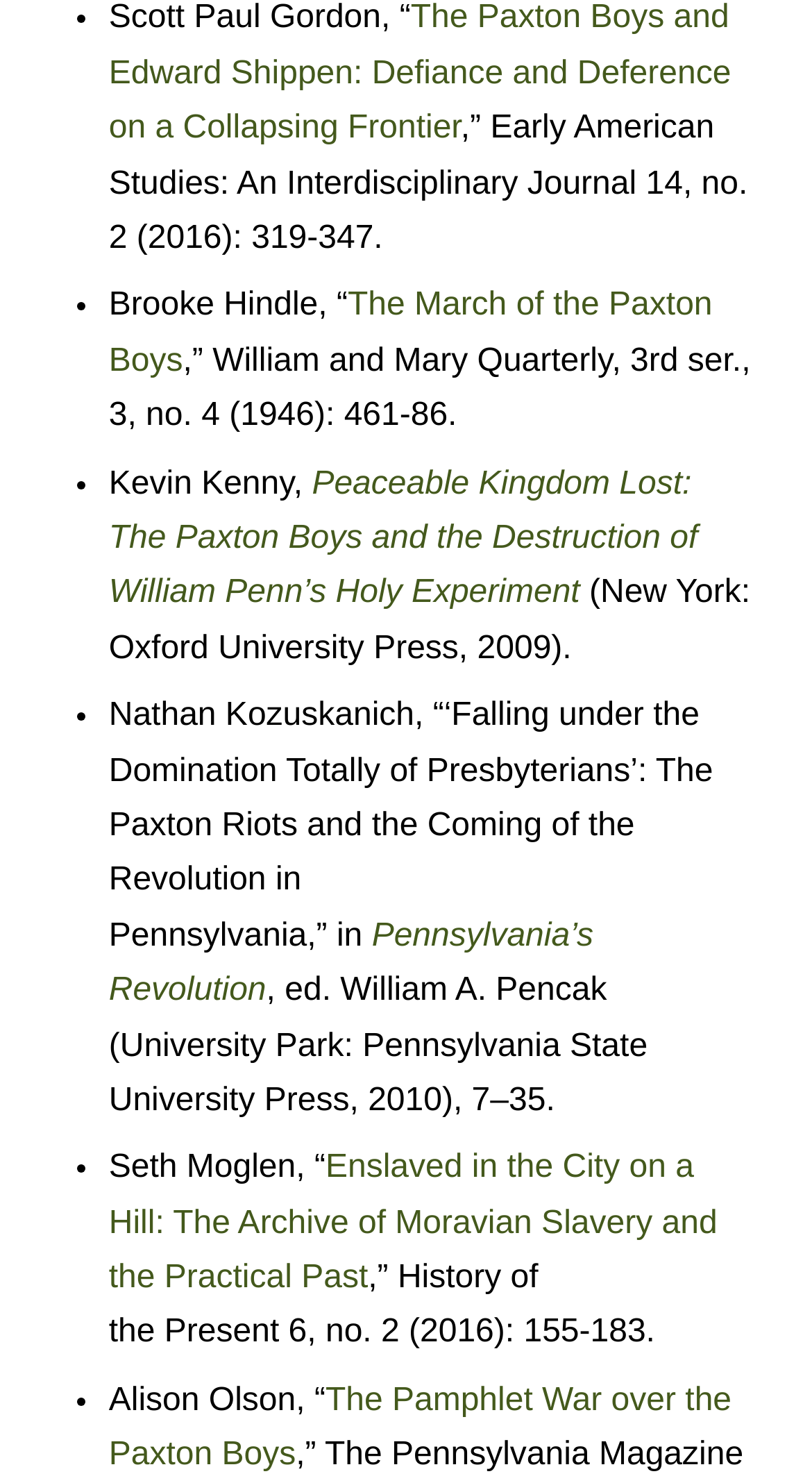What is the journal name of the second article?
Provide a concise answer using a single word or phrase based on the image.

William and Mary Quarterly